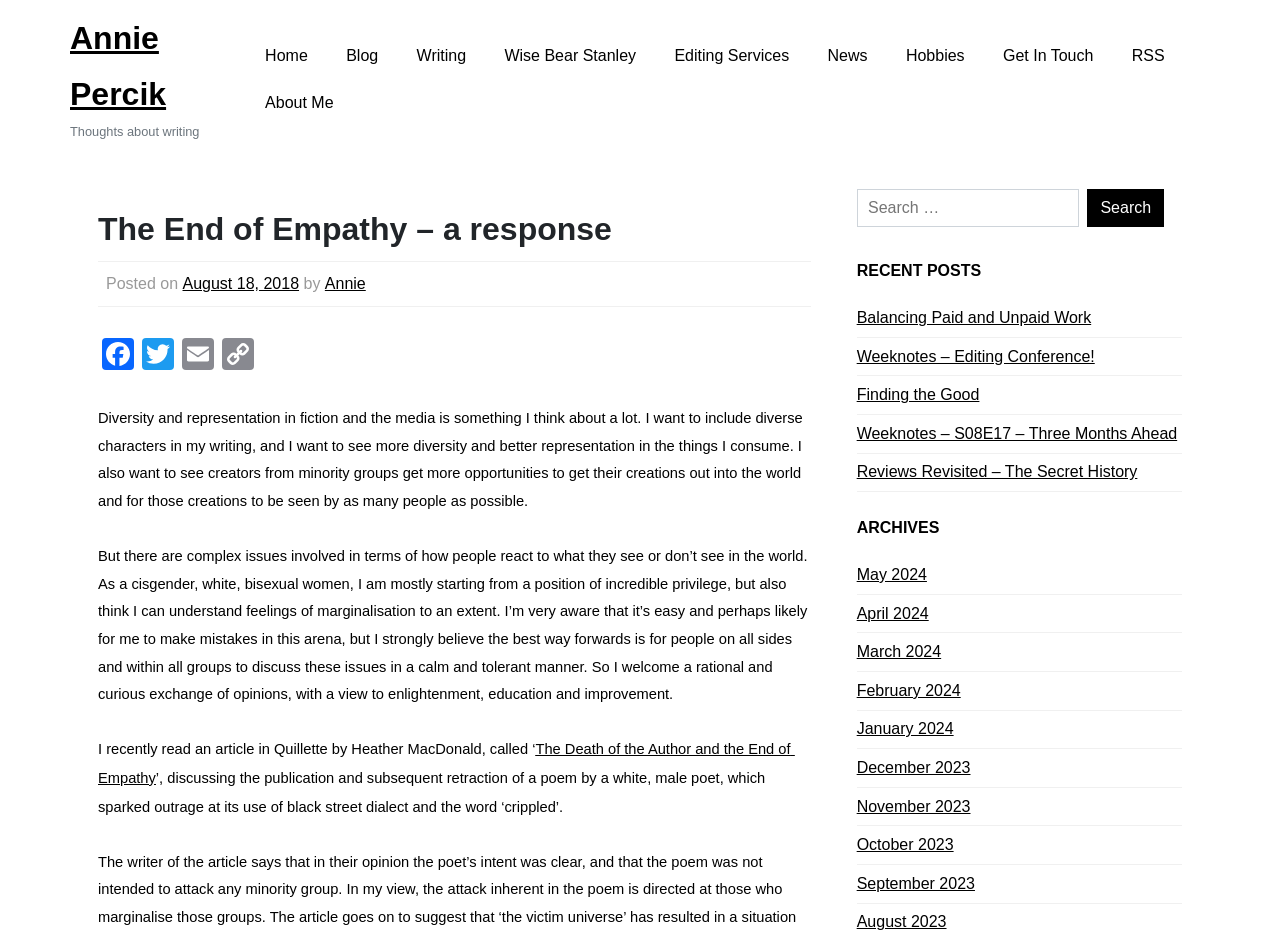Could you determine the bounding box coordinates of the clickable element to complete the instruction: "Check the 'RECENT POSTS' section"? Provide the coordinates as four float numbers between 0 and 1, i.e., [left, top, right, bottom].

[0.669, 0.276, 0.923, 0.31]